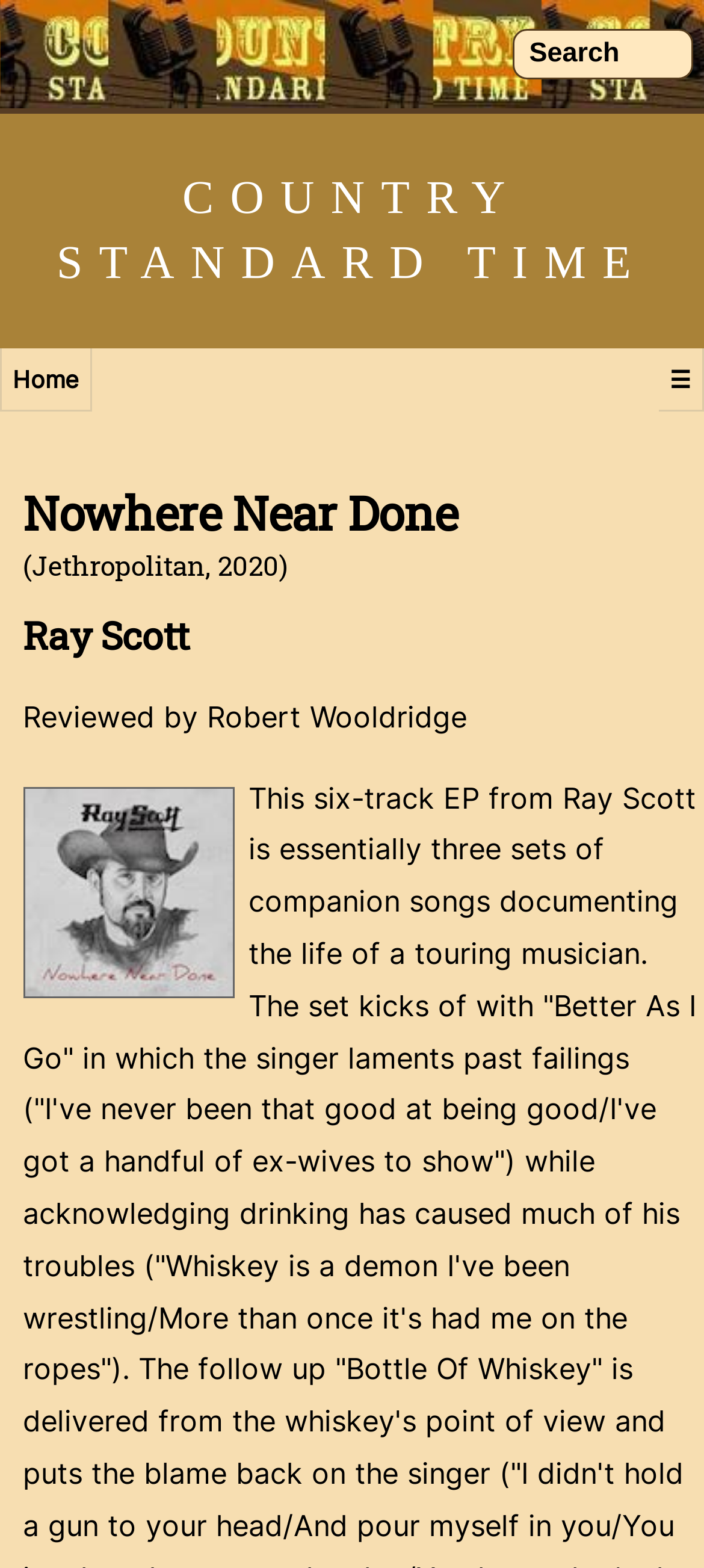Create a detailed summary of all the visual and textual information on the webpage.

The webpage is about Ray Scott's album "Nowhere Near Done". At the top, there is a search box with a label "Search" on the right side, taking up about a quarter of the screen width. Below the search box, there are three links: "COUNTRY STANDARD TIME" on the left, "Home" on the far left, and an icon "☰" on the far right. 

Below these links, there is a heading that reads "Nowhere Near Done (Jethropolitan, 2020)" which spans the entire width of the screen. Directly below this heading is another heading that reads "Ray Scott", also taking up the full width of the screen. 

Further down, there is a paragraph of text that reads "Reviewed by Robert Wooldridge", positioned on the left side of the screen.